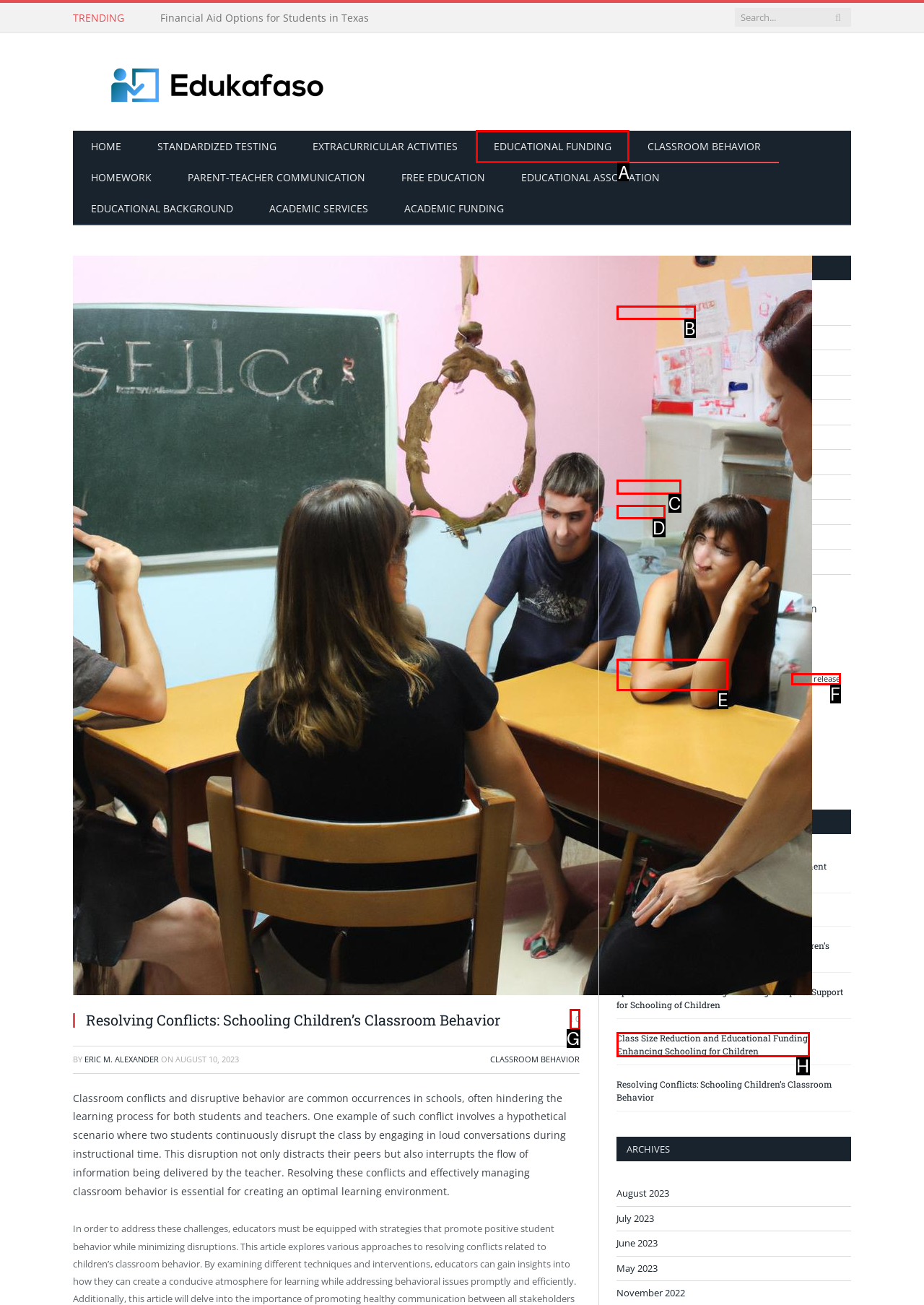Which option should you click on to fulfill this task: Explore Educational Funding? Answer with the letter of the correct choice.

A